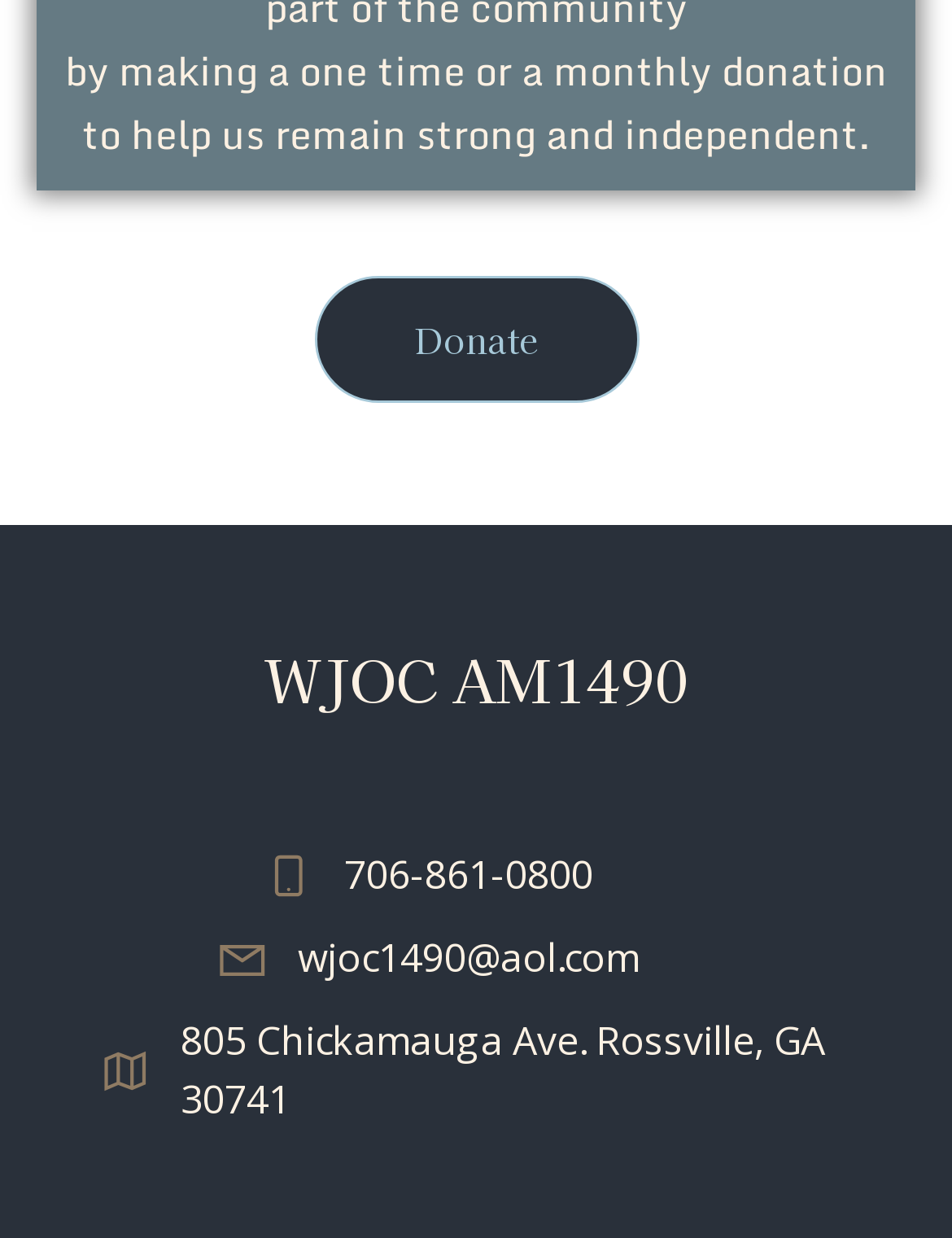From the details in the image, provide a thorough response to the question: How many links are present on the webpage?

There are four links present on the webpage: 'Donate', 'WJOC AM1490', '706-861-0800', and 'wjoc1490@aol.com'.